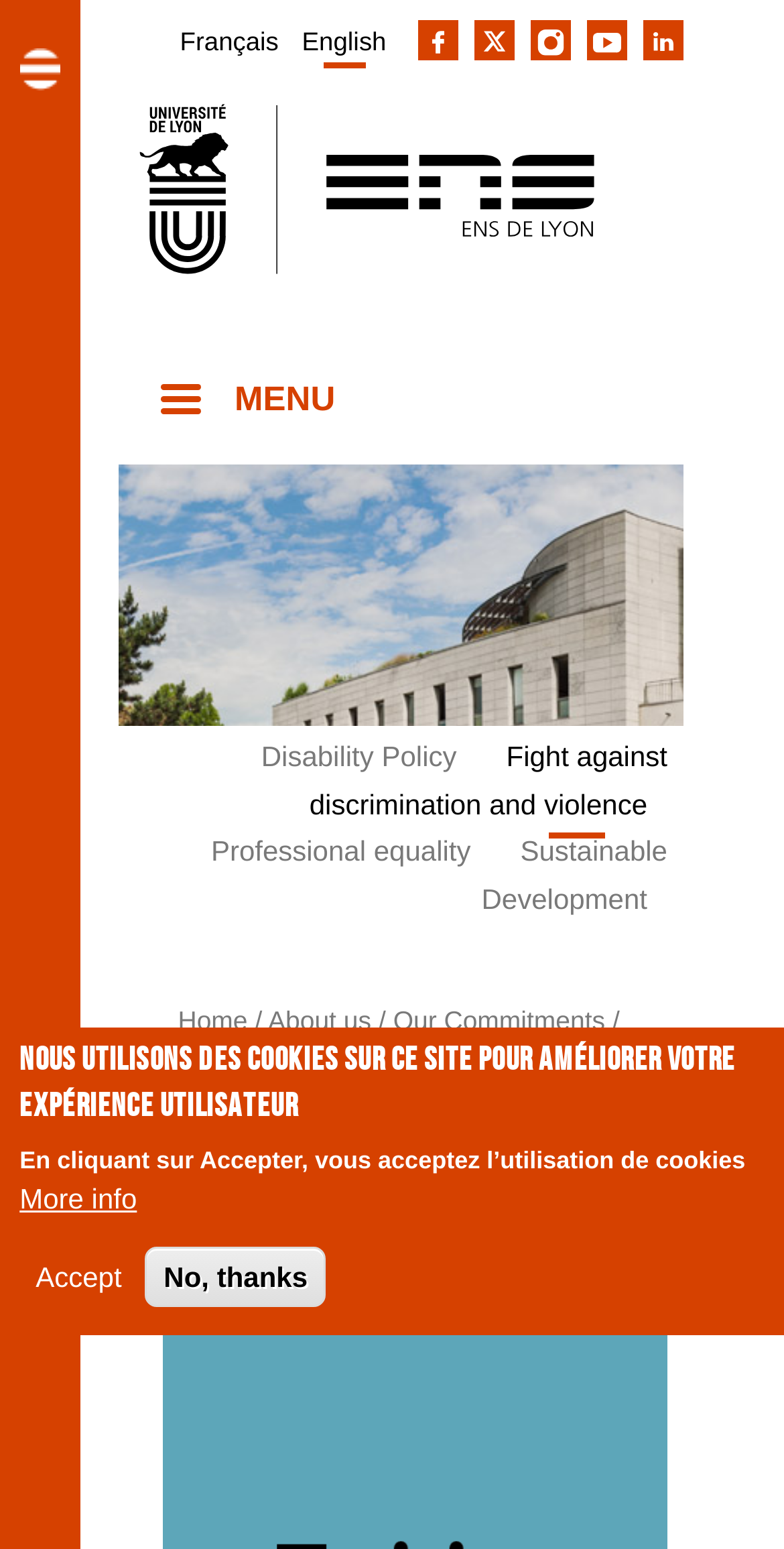How many links are available in the menu?
Using the details from the image, give an elaborate explanation to answer the question.

I counted the number of links in the menu section and found 5 links with text 'Home', 'About us', 'Our Commitments', 'Fight against discrimination and violence', and 'Training'.